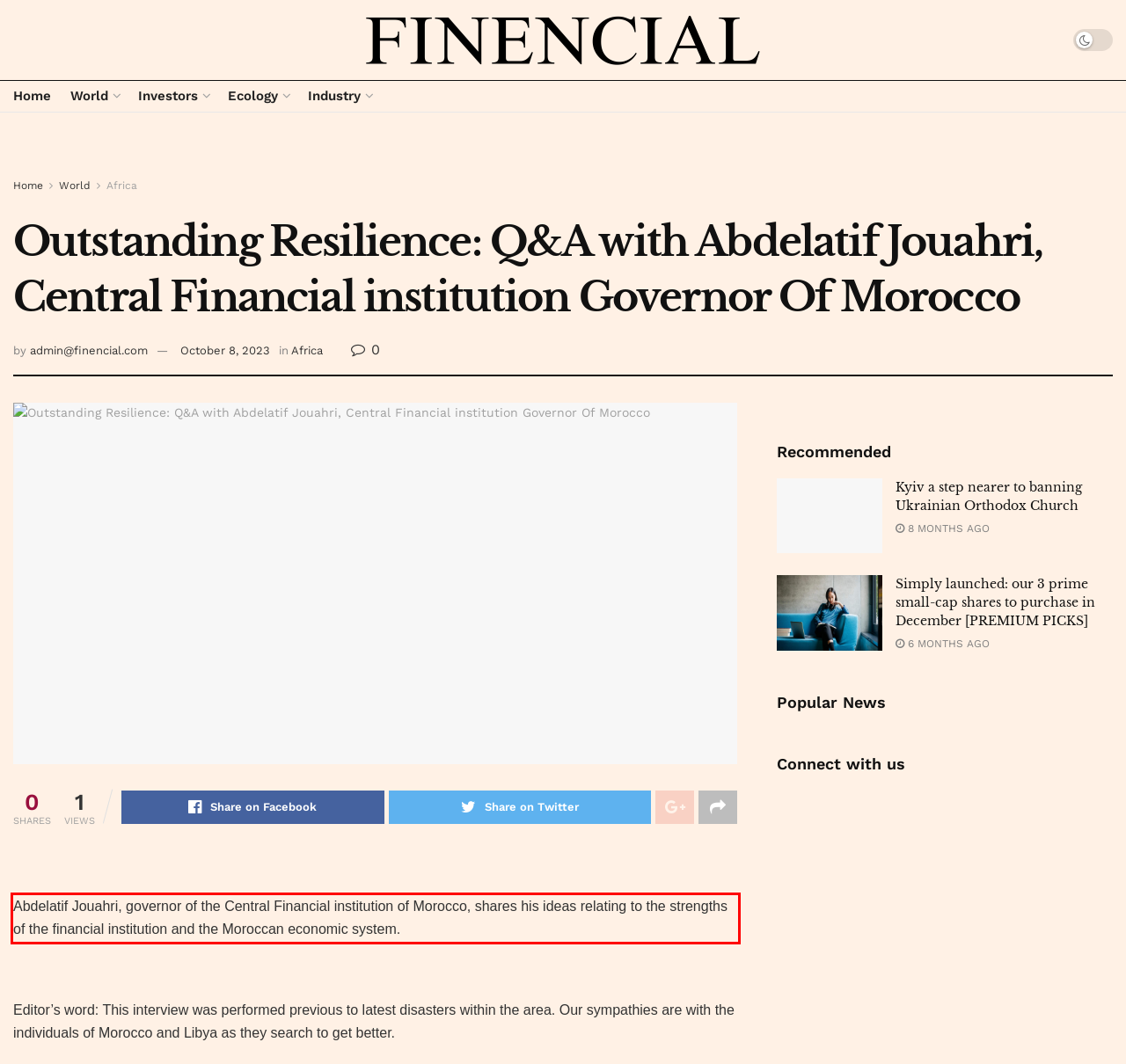You have a screenshot of a webpage with a red bounding box. Identify and extract the text content located inside the red bounding box.

Abdelatif Jouahri, governor of the Central Financial institution of Morocco, shares his ideas relating to the strengths of the financial institution and the Moroccan economic system.